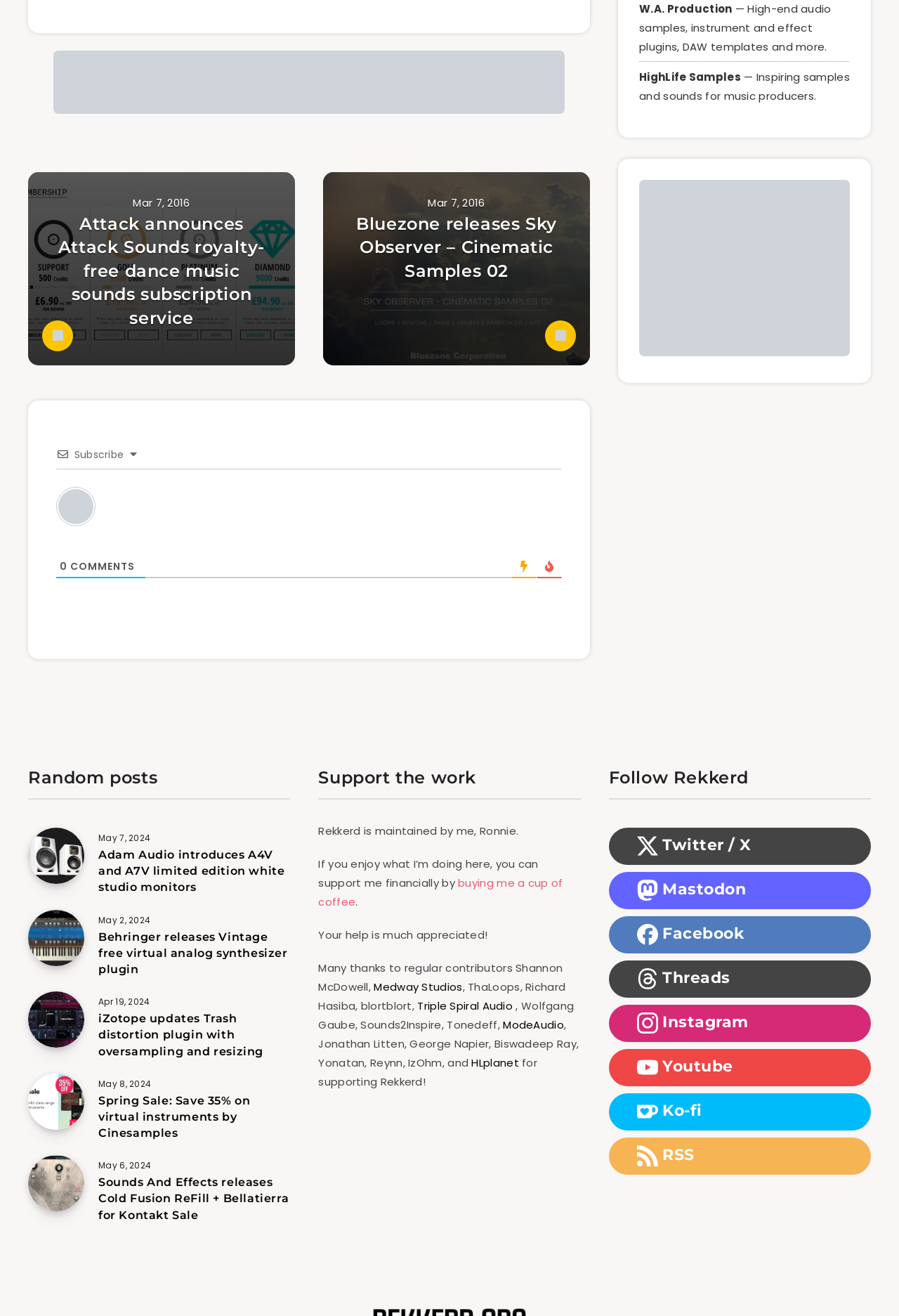What is the name of the author of the webpage?
Examine the image and provide an in-depth answer to the question.

I found a section on the webpage that says 'Rekkerd is maintained by me, Ronnie.' which indicates that Ronnie is the author of the webpage.